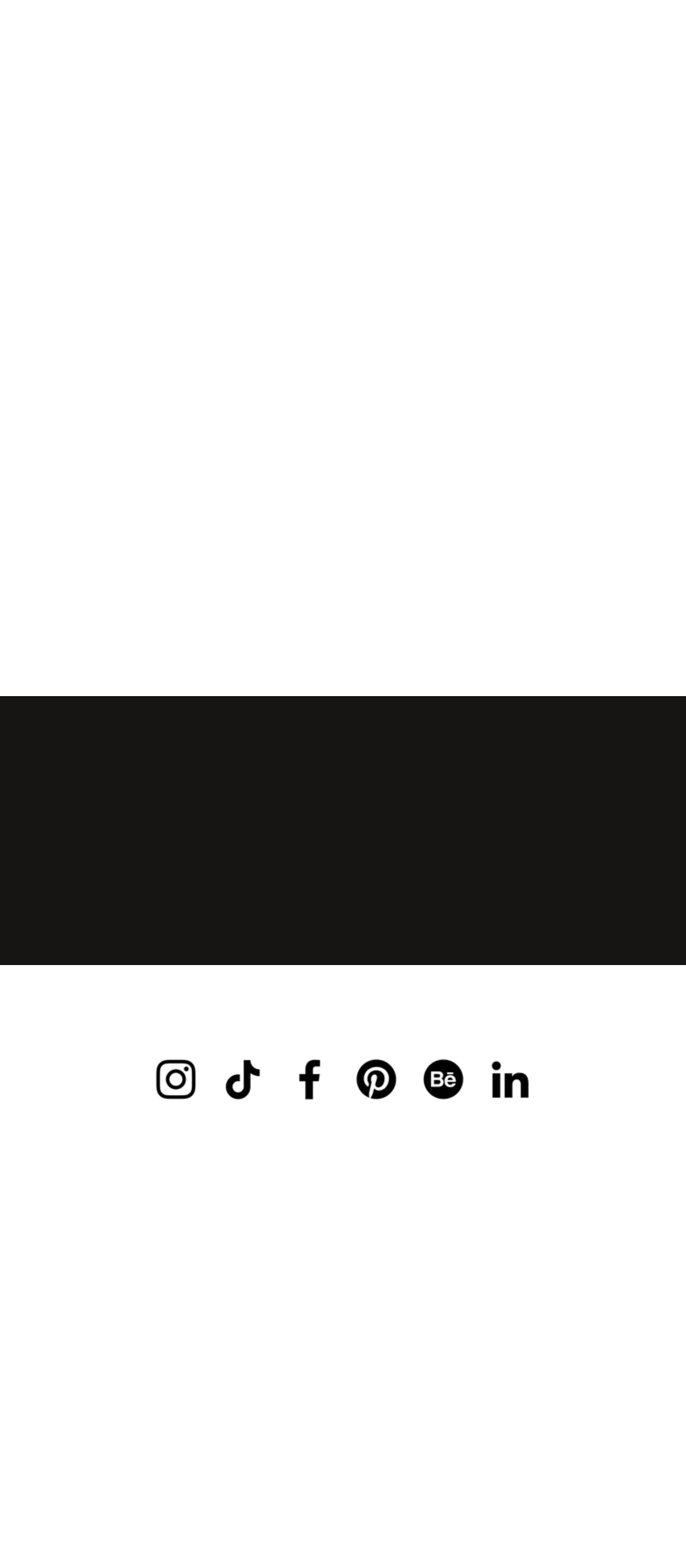Please provide a detailed answer to the question below based on the screenshot: 
What is the profession of the person mentioned on the webpage?

The webpage mentions 'Tony Award Winning Actress' in a StaticText element, indicating that the person being referred to is an actress who has won a Tony Award.